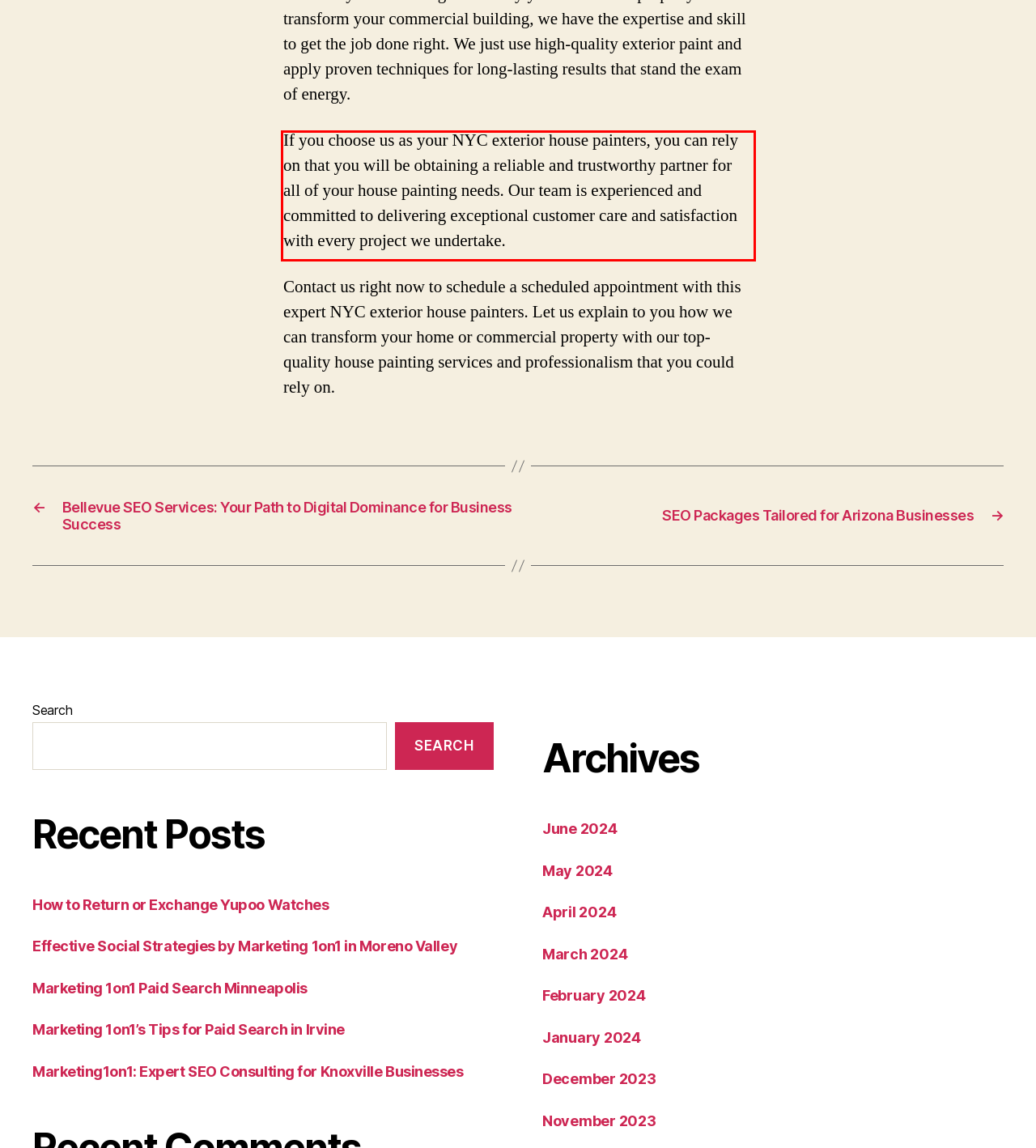Using the provided webpage screenshot, recognize the text content in the area marked by the red bounding box.

If you choose us as your NYC exterior house painters, you can rely on that you will be obtaining a reliable and trustworthy partner for all of your house painting needs. Our team is experienced and committed to delivering exceptional customer care and satisfaction with every project we undertake.